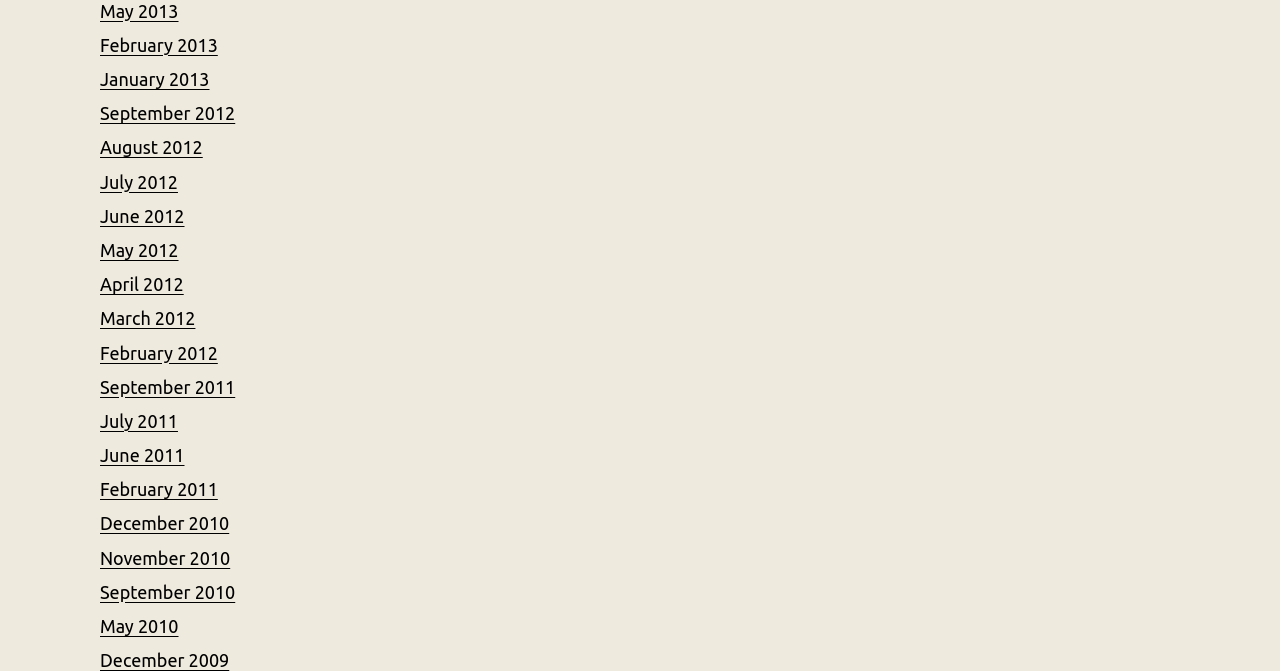Answer in one word or a short phrase: 
How many links are listed in total?

21